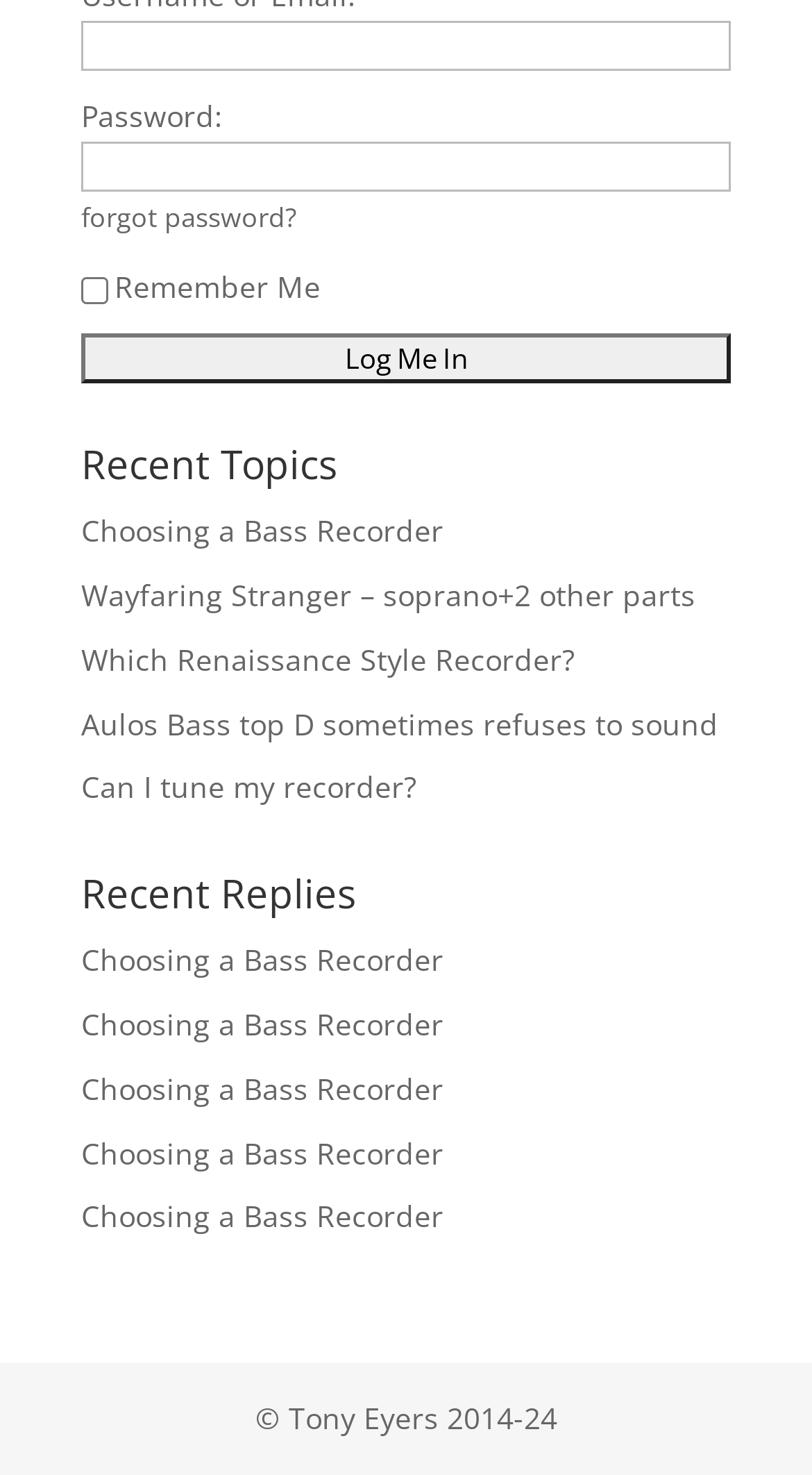Please specify the bounding box coordinates of the area that should be clicked to accomplish the following instruction: "Log in". The coordinates should consist of four float numbers between 0 and 1, i.e., [left, top, right, bottom].

[0.1, 0.226, 0.9, 0.26]